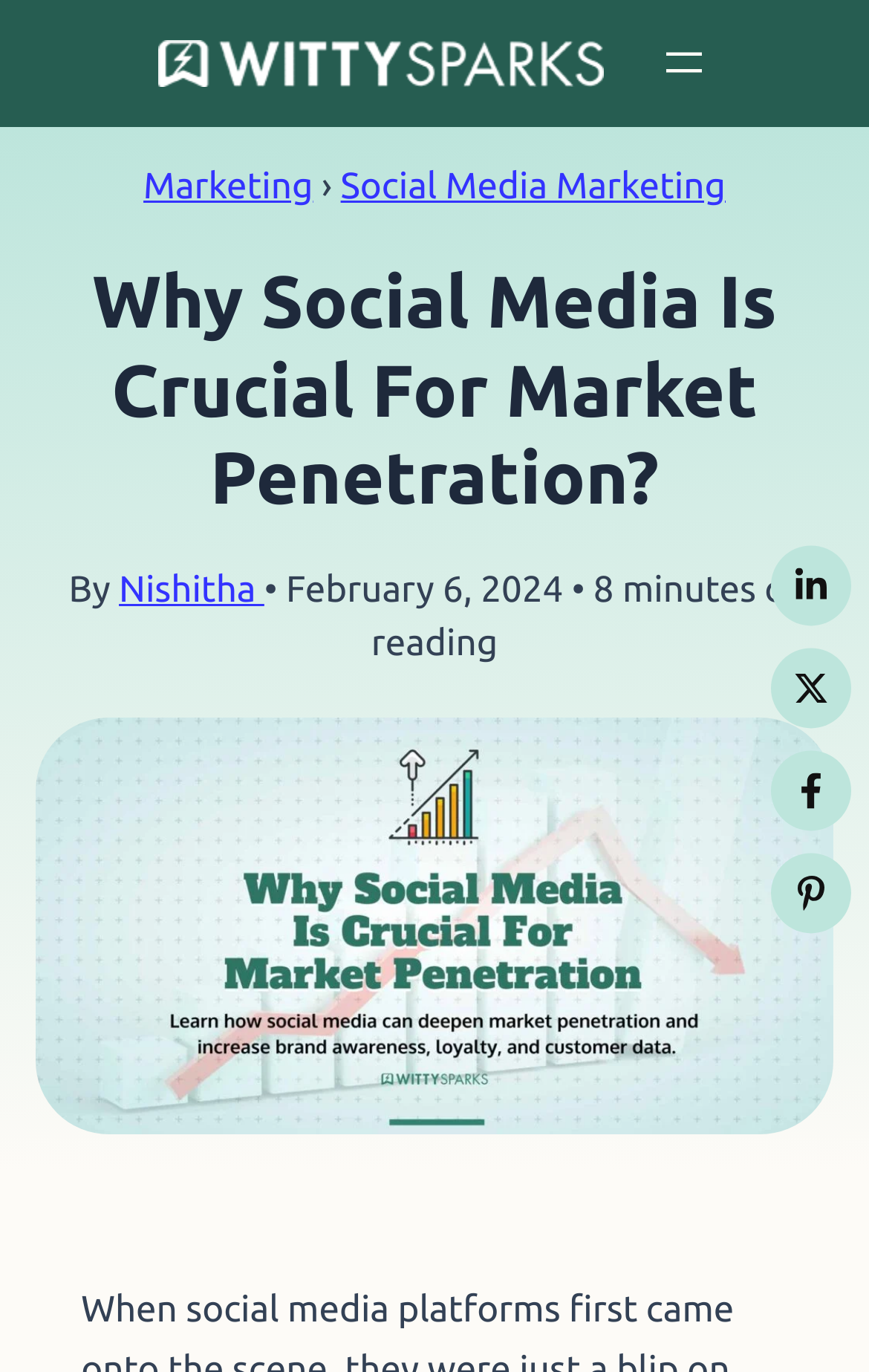Respond to the following question using a concise word or phrase: 
What is the author of the article?

Nishitha